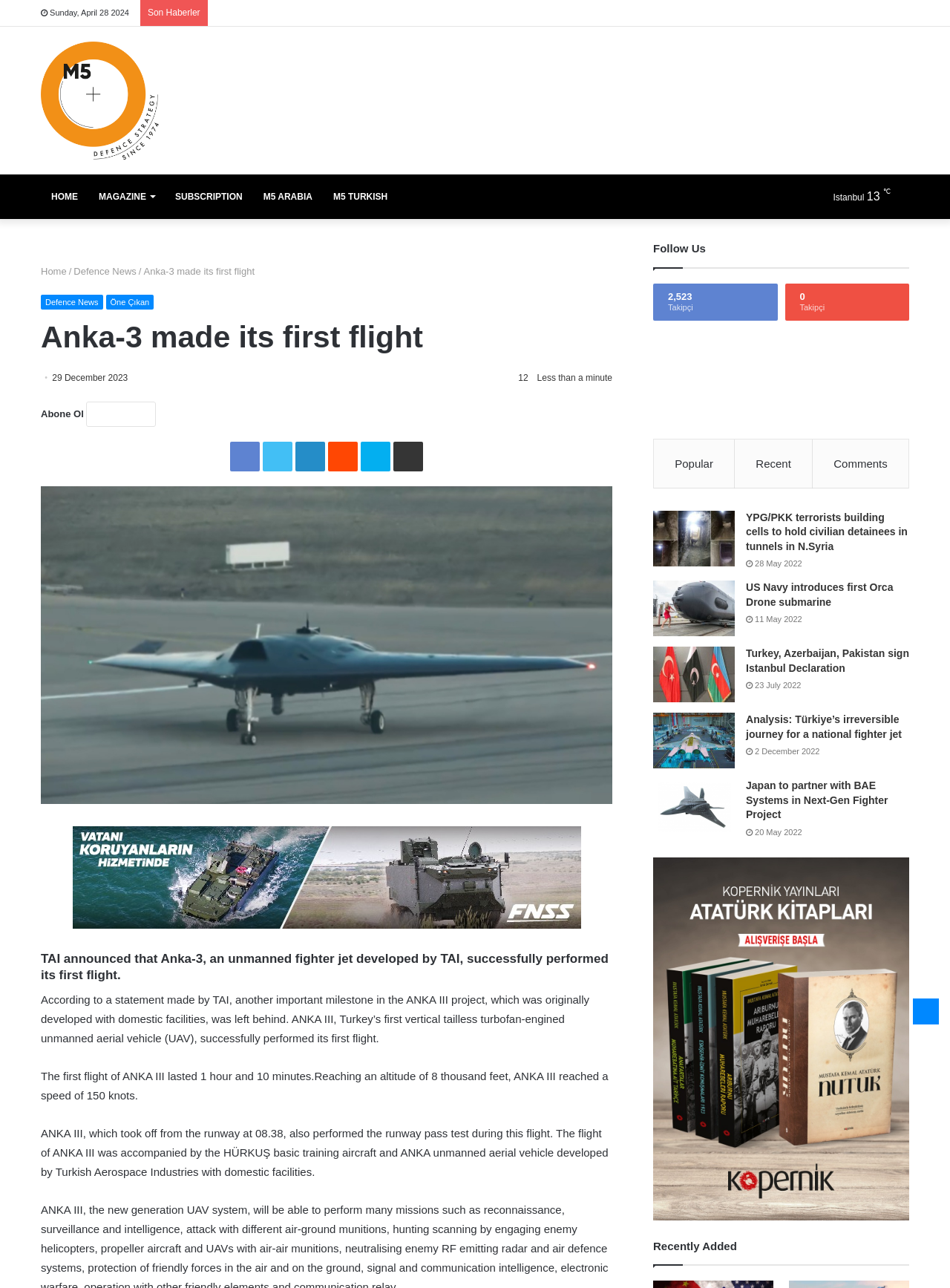Explain the webpage's design and content in an elaborate manner.

This webpage appears to be a news article from M5 Dergi, a Turkish online magazine. At the top of the page, there is a navigation bar with links to "HOME", "MAGAZINE", "SUBSCRIPTION", "M5 ARABIA", and "M5 TURKISH". Below this, there is a header section with a link to "M5 Dergi" and an image of the magazine's logo.

The main content of the page is an article about the successful first flight of Anka-3, an unmanned fighter jet developed by Turkish Aerospace Industries (TAI). The article is divided into several sections, including a heading, a brief summary, and several paragraphs of text. There are also links to social media platforms, such as Facebook, Twitter, and LinkedIn, as well as a "Share via Email" option.

To the right of the article, there is a sidebar with several sections. The top section displays the current weather in Istanbul, with a temperature of 13°C and a description of "Scattered Clouds". Below this, there are links to popular articles, including "YPG/PKK terrorists building cells to hold civilian detainees in tunnels in N.Syria", "US Navy introduces first Orca Drone submarine", and "Turkey, Azerbaijan, Pakistan sign Istanbul Declaration". Each of these links is accompanied by a small image.

Further down the sidebar, there are links to other articles, including "Analysis: Türkiye’s irreversible journey for a national fighter jet" and "Japan to partner with BAE Systems in Next-Gen Fighter Project". These links are also accompanied by small images.

At the very bottom of the page, there is a link to "Kopernik Kitap" and an image of a book. There is also a "Back to top" button in the bottom right corner of the page.

Overall, the webpage has a clean and organized layout, with a clear hierarchy of information and easy-to-read font sizes and styles.